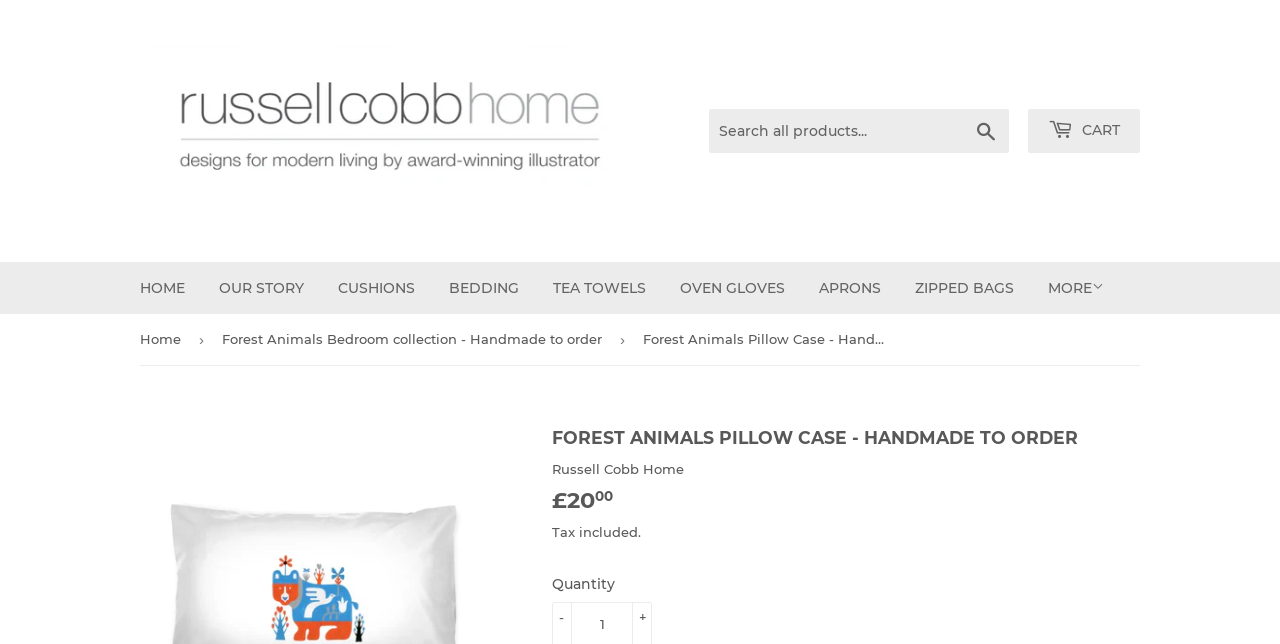What is the name of the illustrator?
Using the image as a reference, answer the question with a short word or phrase.

Russell Cobb